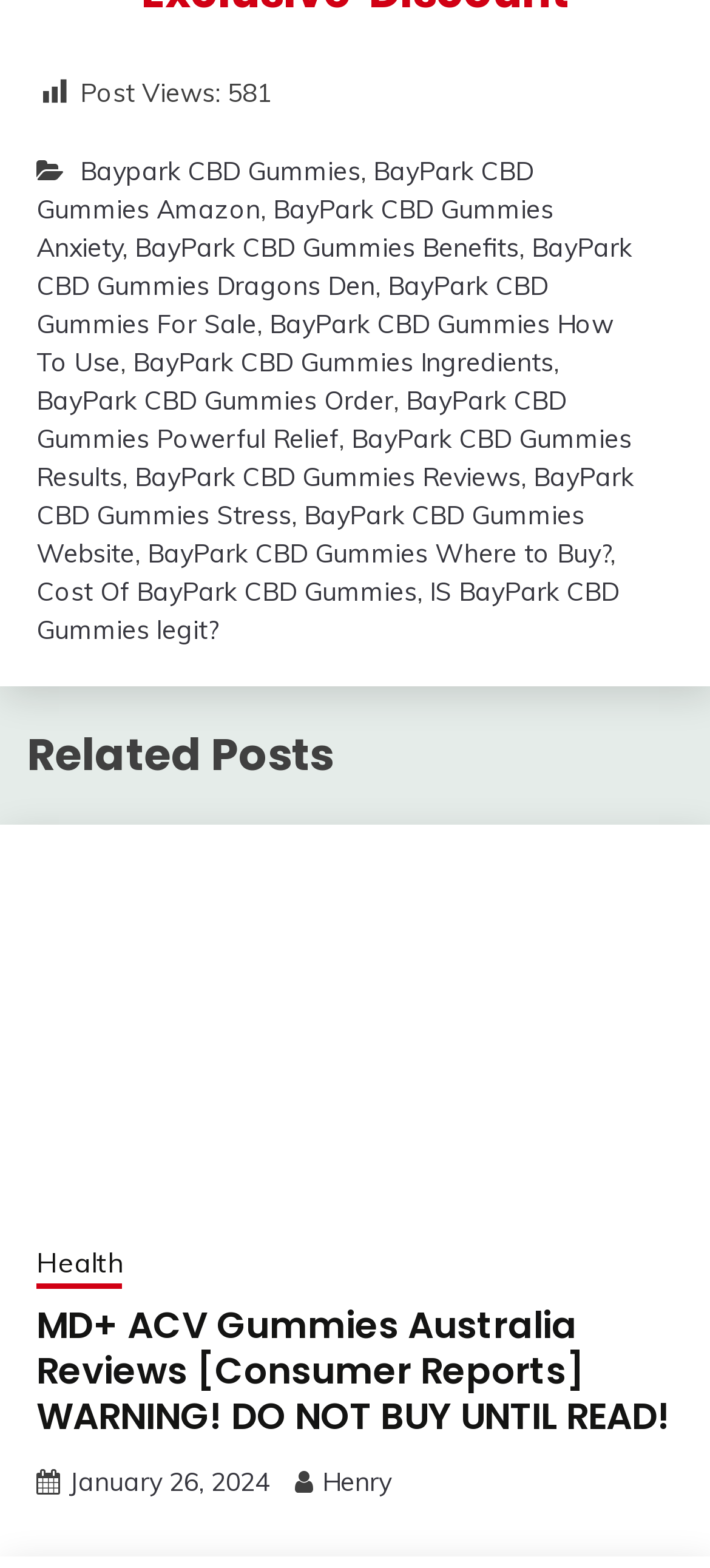What is the topic of the webpage?
Ensure your answer is thorough and detailed.

The topic of the webpage is BayPark CBD Gummies, which is indicated by the multiple link elements with similar text content, such as 'Baypark CBD Gummies', 'BayPark CBD Gummies Amazon', 'BayPark CBD Gummies Anxiety', and so on.